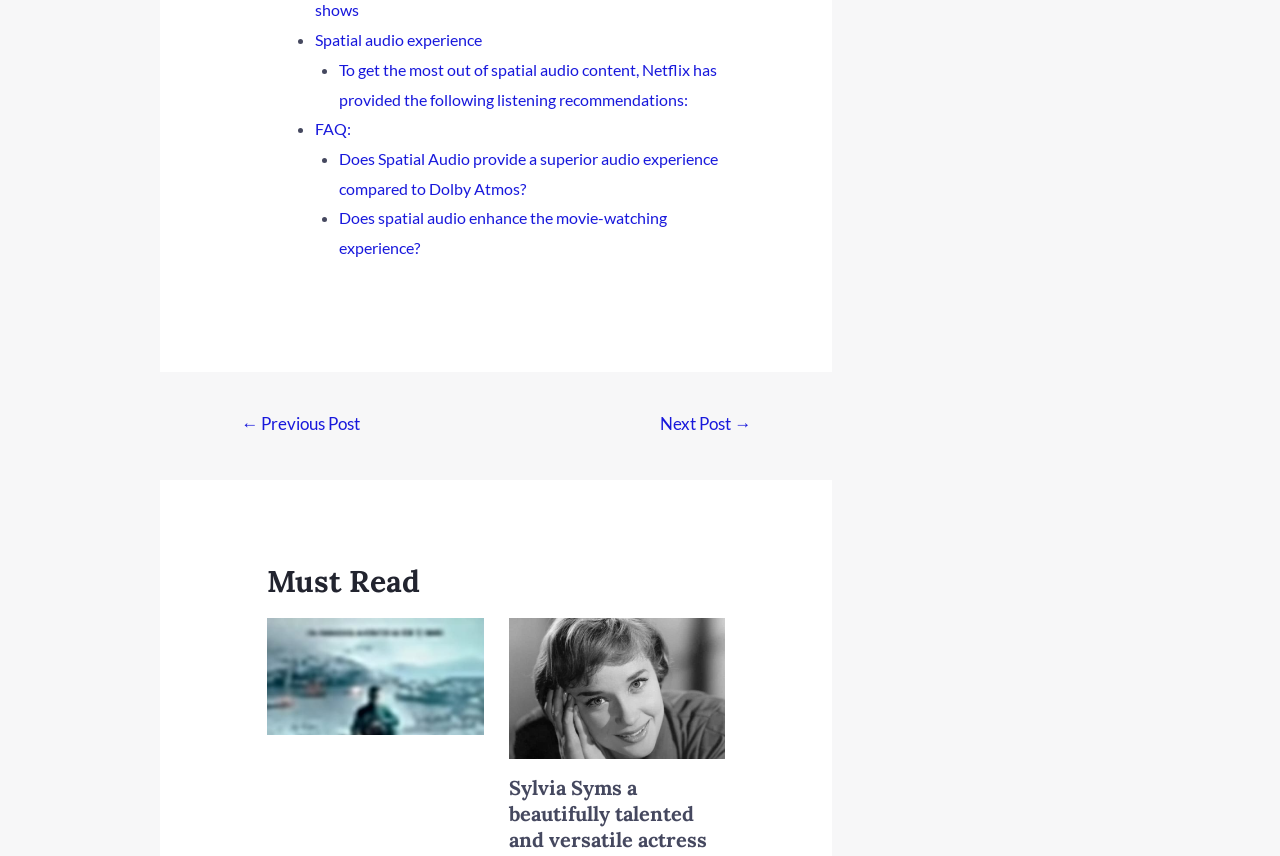Determine the bounding box coordinates for the area you should click to complete the following instruction: "Read 'Must Read' section".

[0.208, 0.661, 0.567, 0.699]